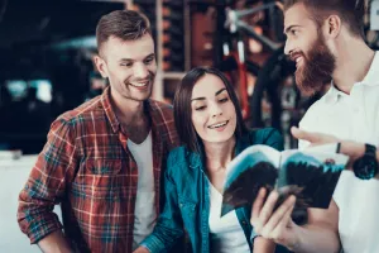Examine the image carefully and respond to the question with a detailed answer: 
What is the atmosphere in the environment?

The image suggests a collaborative atmosphere, possibly within a workspace or social setting, as the three individuals are gathered together, sharing a moment of discussion and exploration.